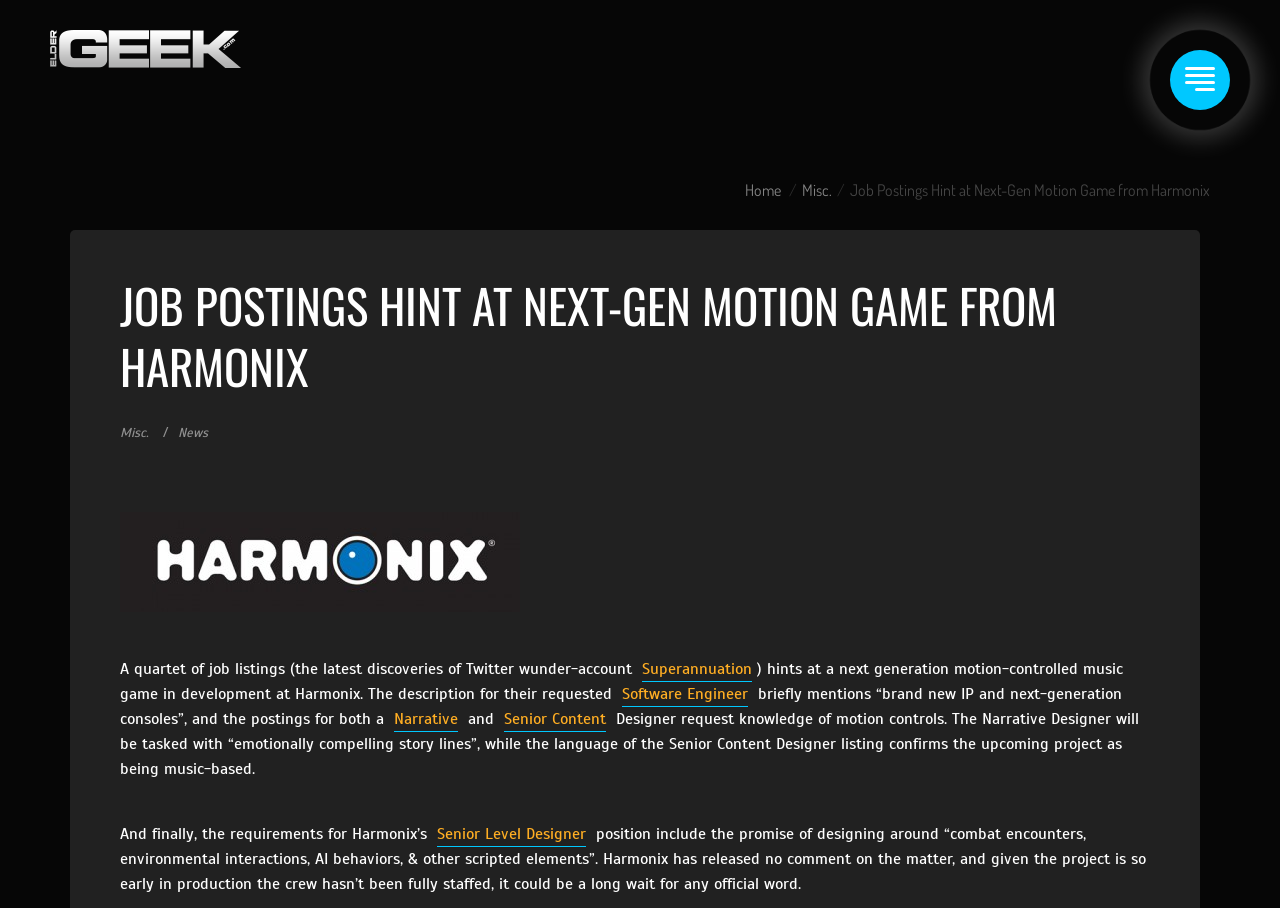Given the description of a UI element: "Overriding permissions on folders/directories", identify the bounding box coordinates of the matching element in the webpage screenshot.

None